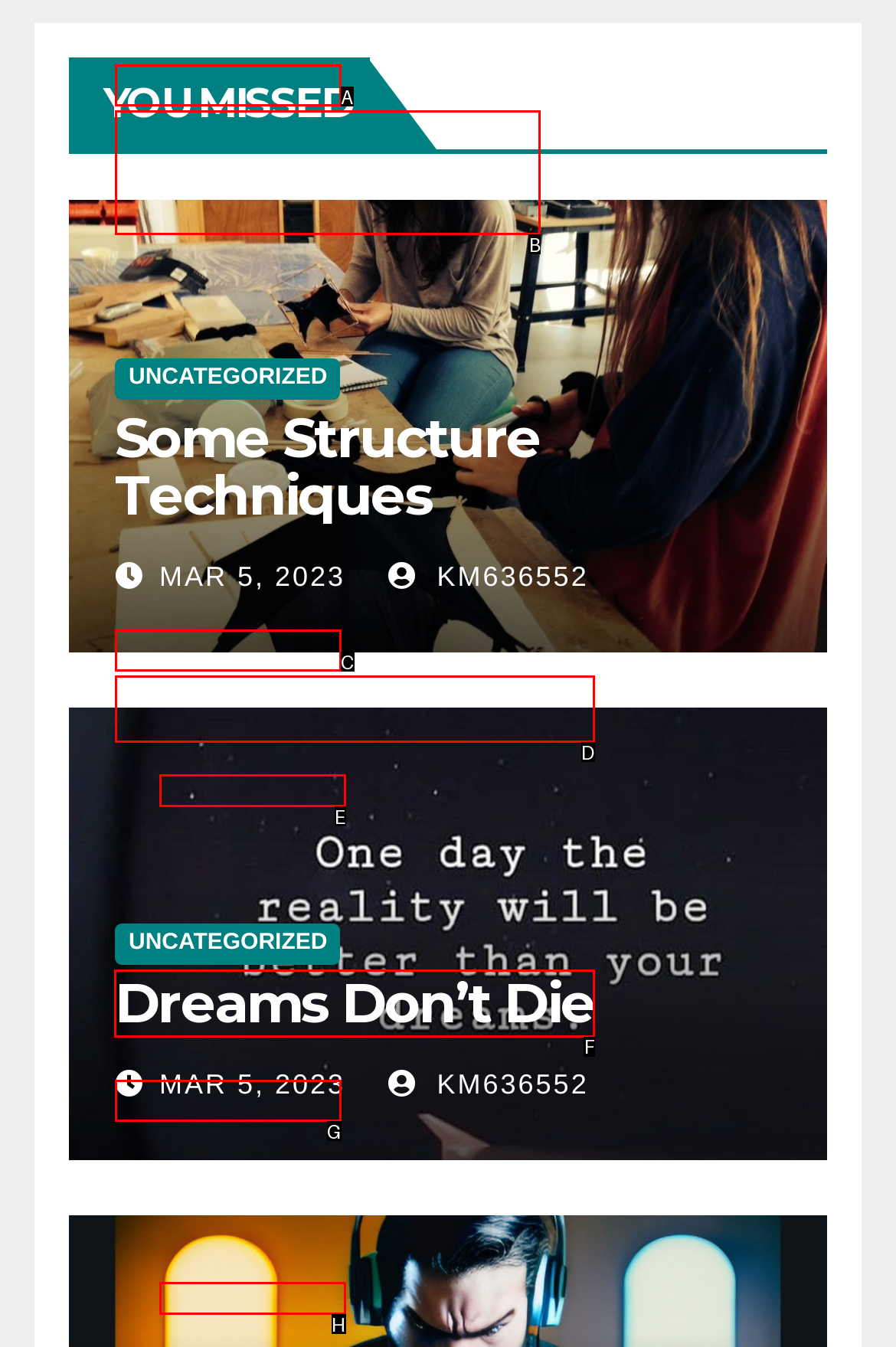Identify the appropriate lettered option to execute the following task: Click the Login button
Respond with the letter of the selected choice.

None